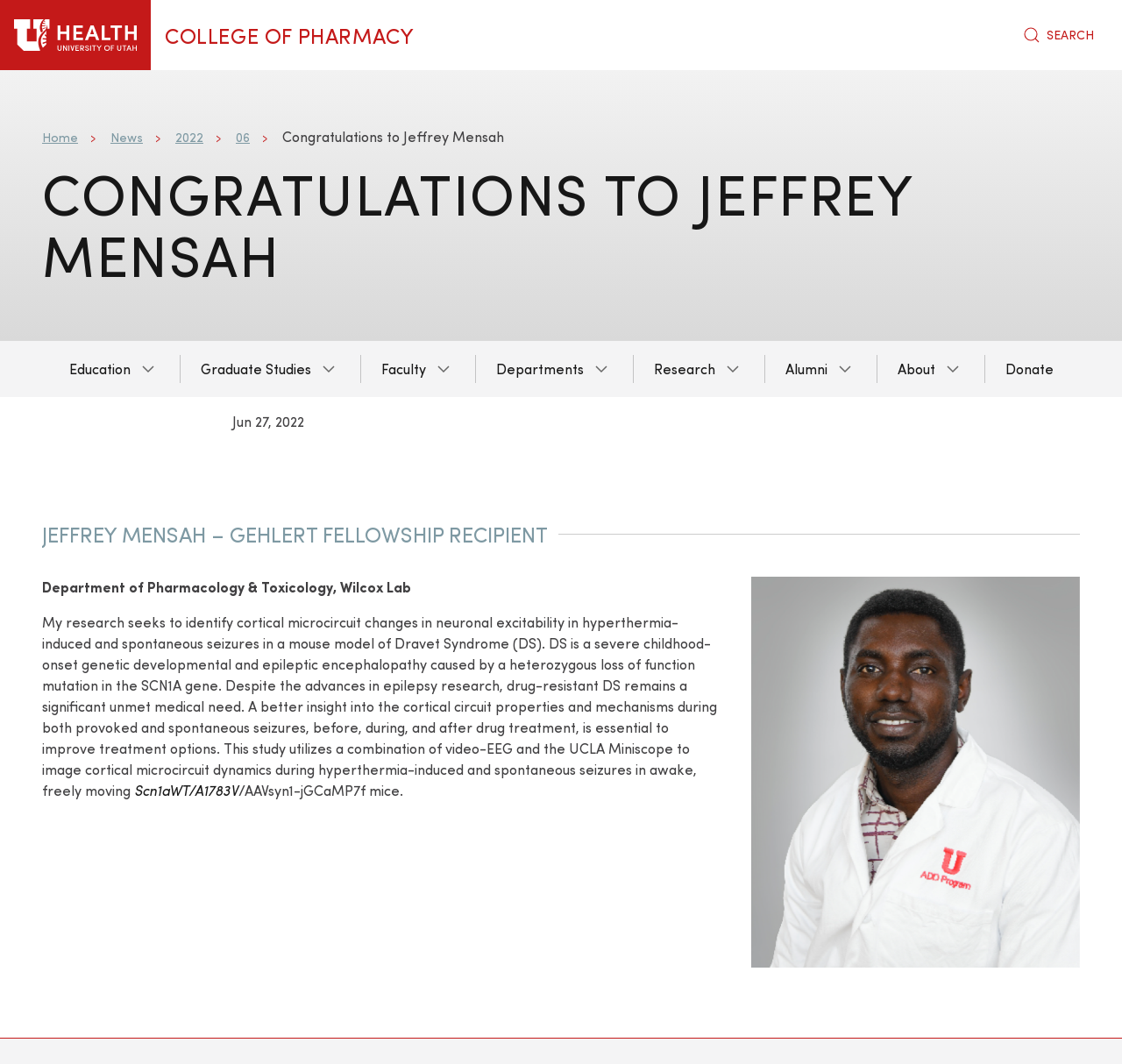Please identify the bounding box coordinates of the element on the webpage that should be clicked to follow this instruction: "View the 'Education' menu". The bounding box coordinates should be given as four float numbers between 0 and 1, formatted as [left, top, right, bottom].

[0.043, 0.32, 0.16, 0.373]